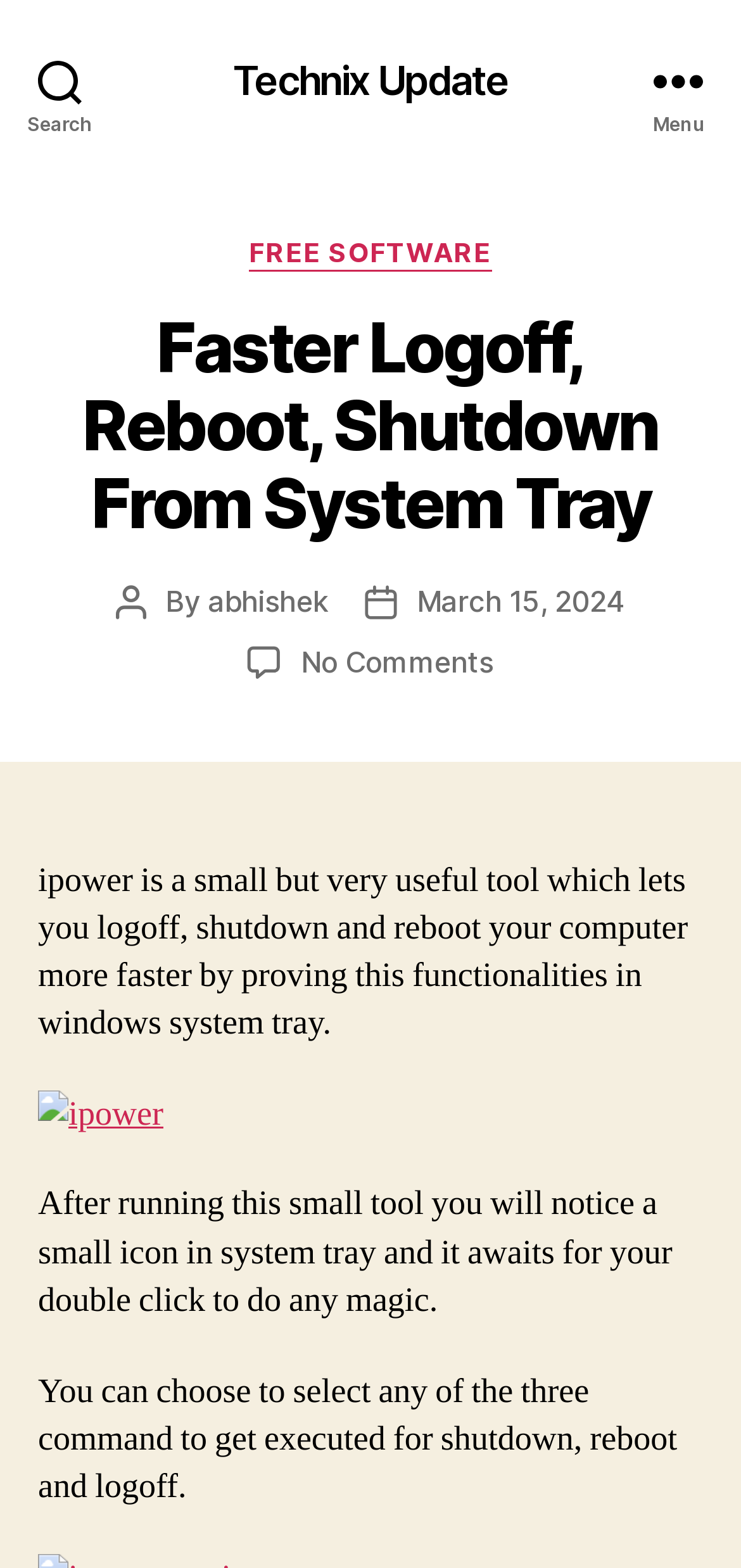Who is the author of the article?
Ensure your answer is thorough and detailed.

The author of the article is mentioned in the text as 'abhishek', which is linked to the author's profile or other articles written by the same author.